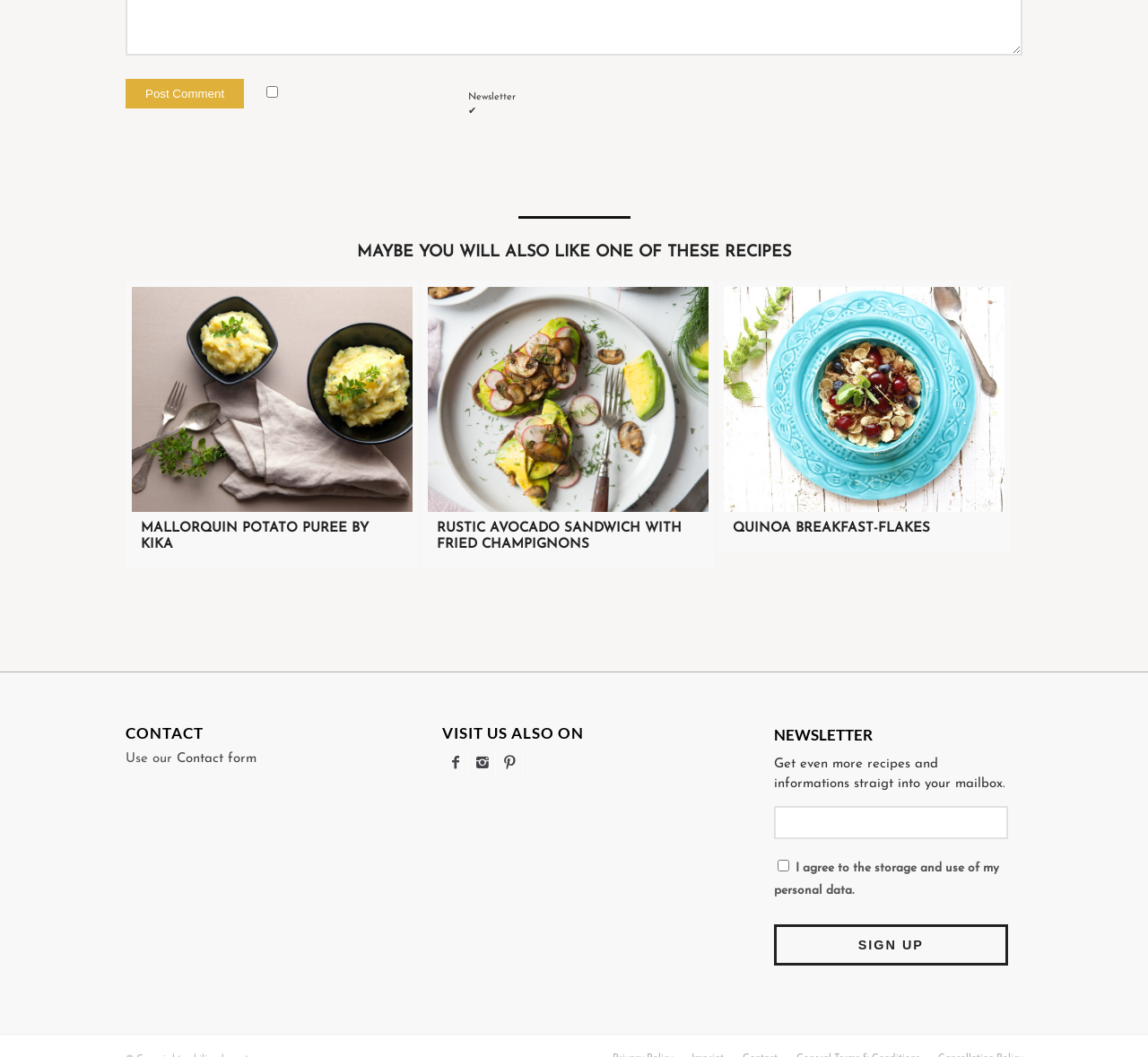Analyze the image and answer the question with as much detail as possible: 
How many links are there under 'MAYBE YOU WILL ALSO LIKE ONE OF THESE RECIPES'

Under the heading 'MAYBE YOU WILL ALSO LIKE ONE OF THESE RECIPES', there are three links: 'MORE MALLORQUIN POTATO PUREE BY KIKA', 'MORE RUSTIC AVOCADO SANDWICH WITH FRIED CHAMPIGNONS', and 'MORE QUINOA BREAKFAST-FLAKES'.